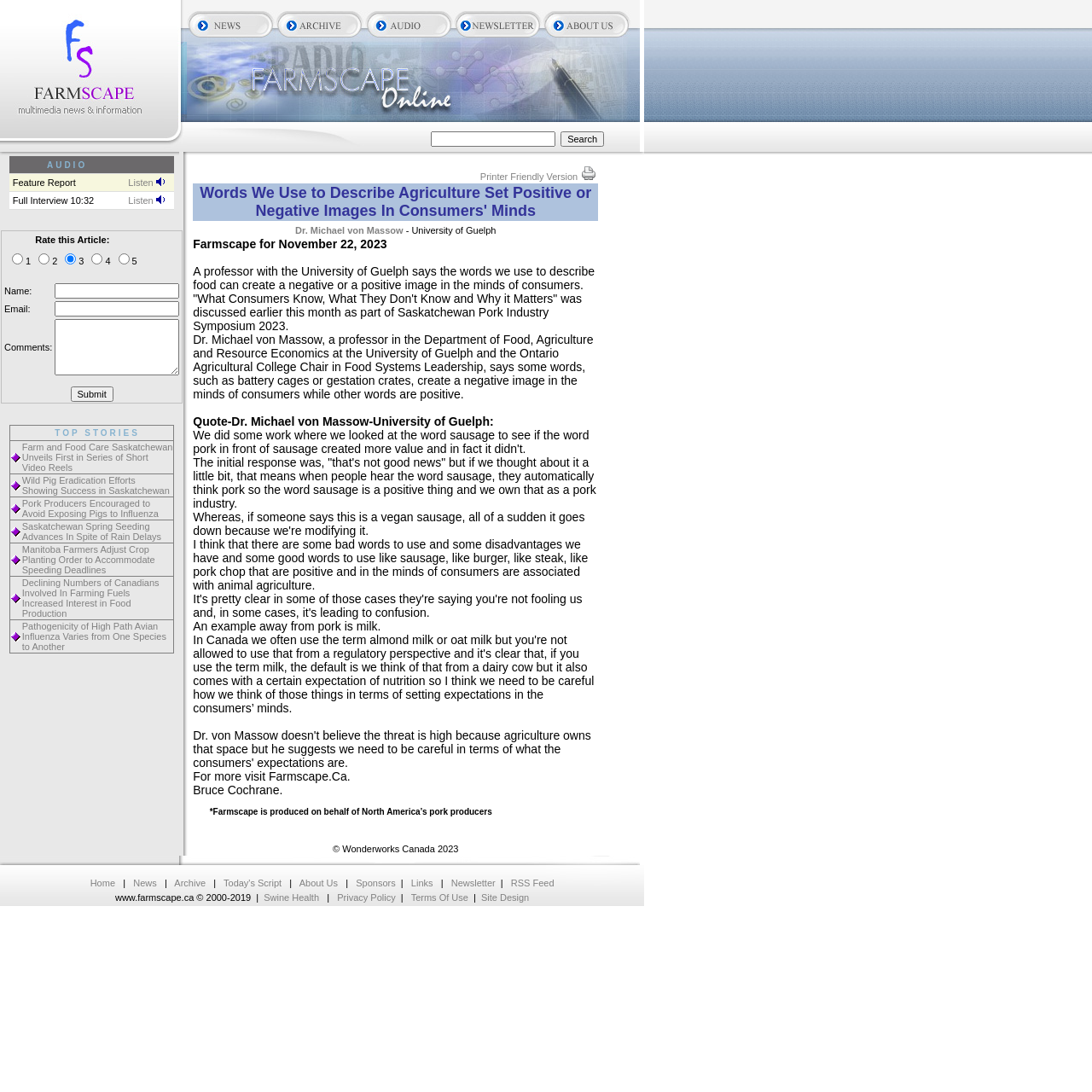Please locate the UI element described by "Today's Script" and provide its bounding box coordinates.

[0.205, 0.804, 0.258, 0.813]